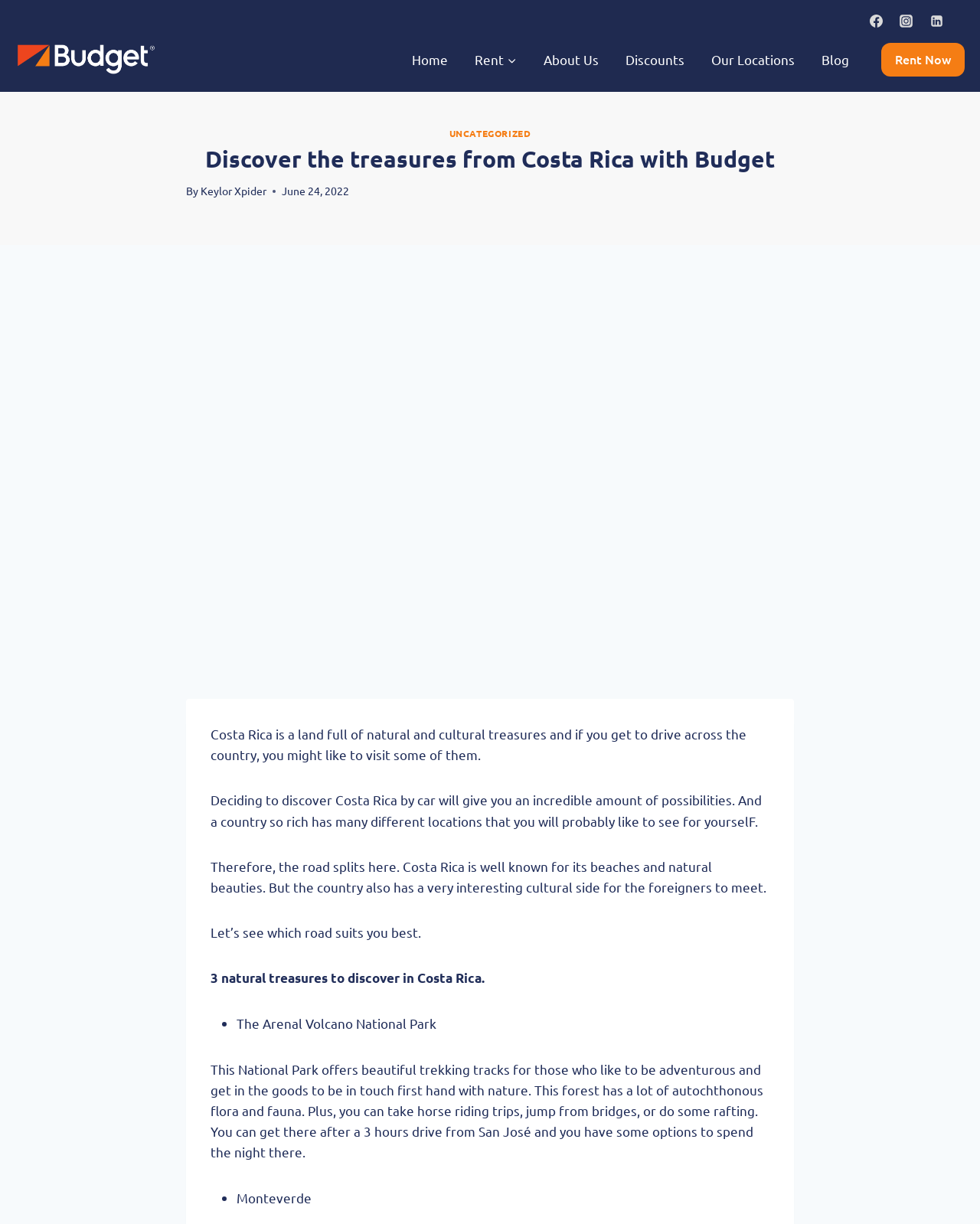Kindly determine the bounding box coordinates of the area that needs to be clicked to fulfill this instruction: "Click on Facebook link".

[0.881, 0.006, 0.908, 0.028]